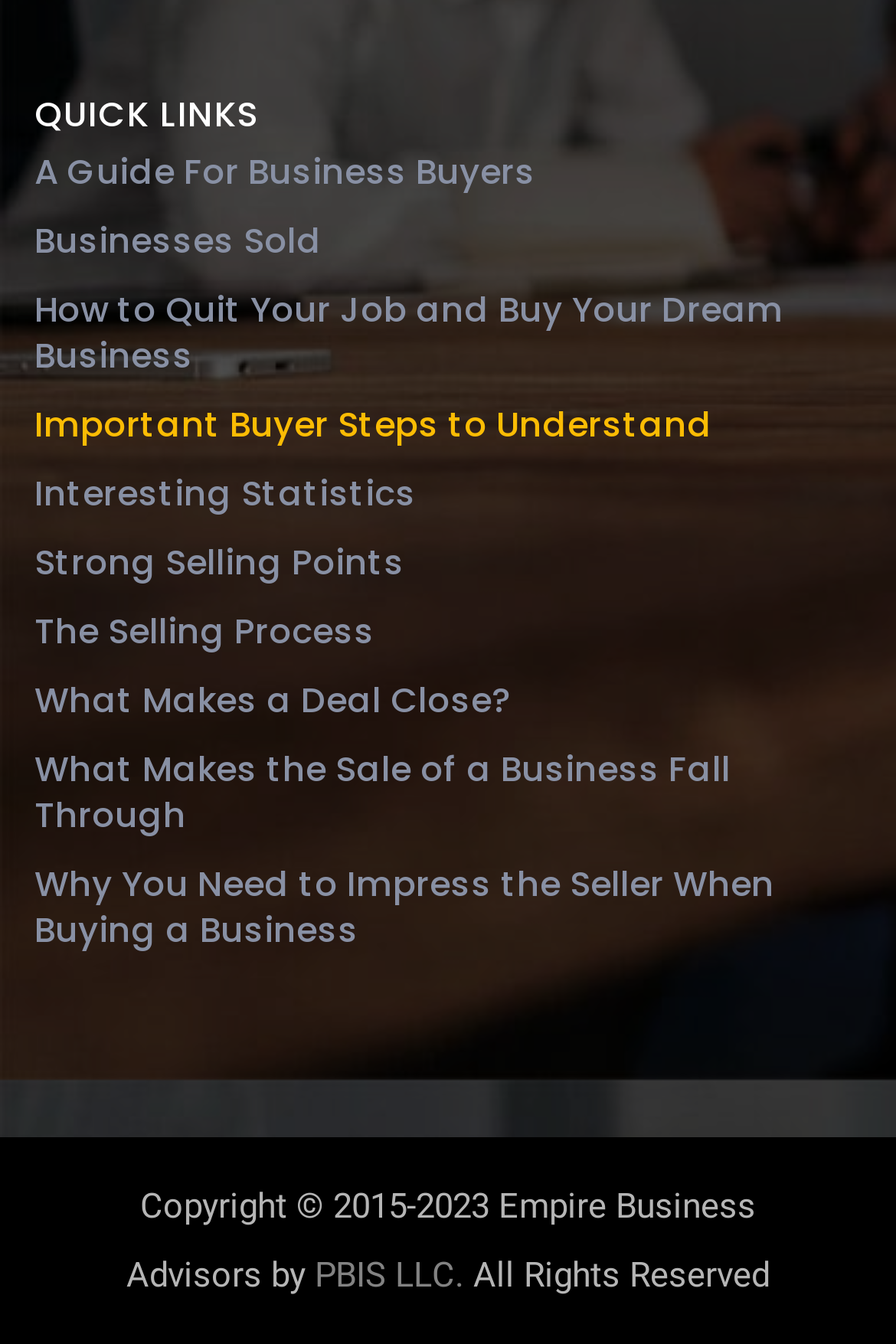What is the name of the company associated with this webpage?
Please provide a single word or phrase as your answer based on the image.

Empire Business Advisors